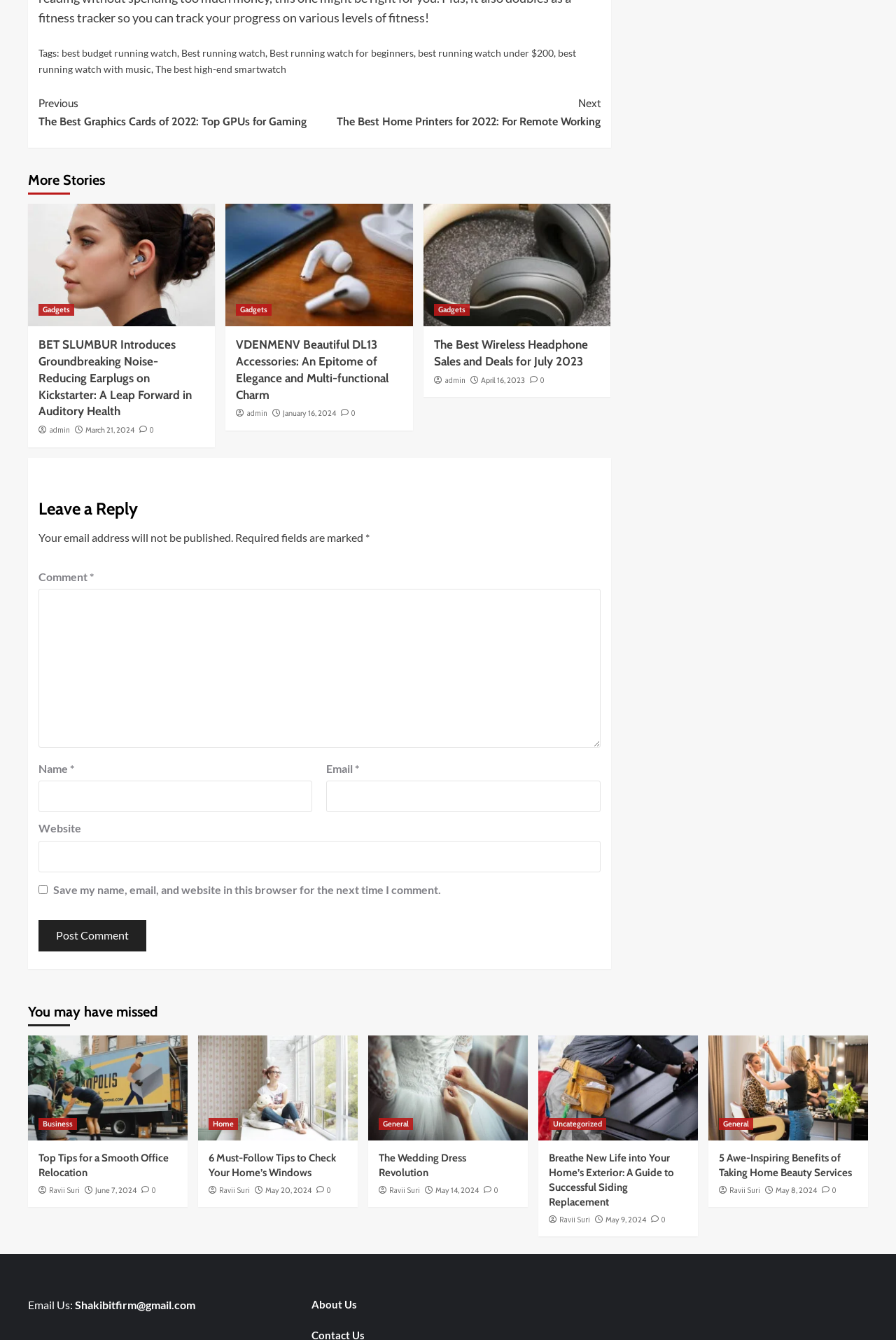Look at the image and answer the question in detail:
How many navigation links are there at the top?

I found two navigation links at the top, 'Previous The Best Graphics Cards of 2022: Top GPUs for Gaming' and 'Next The Best Home Printers for 2022: For Remote Working'.